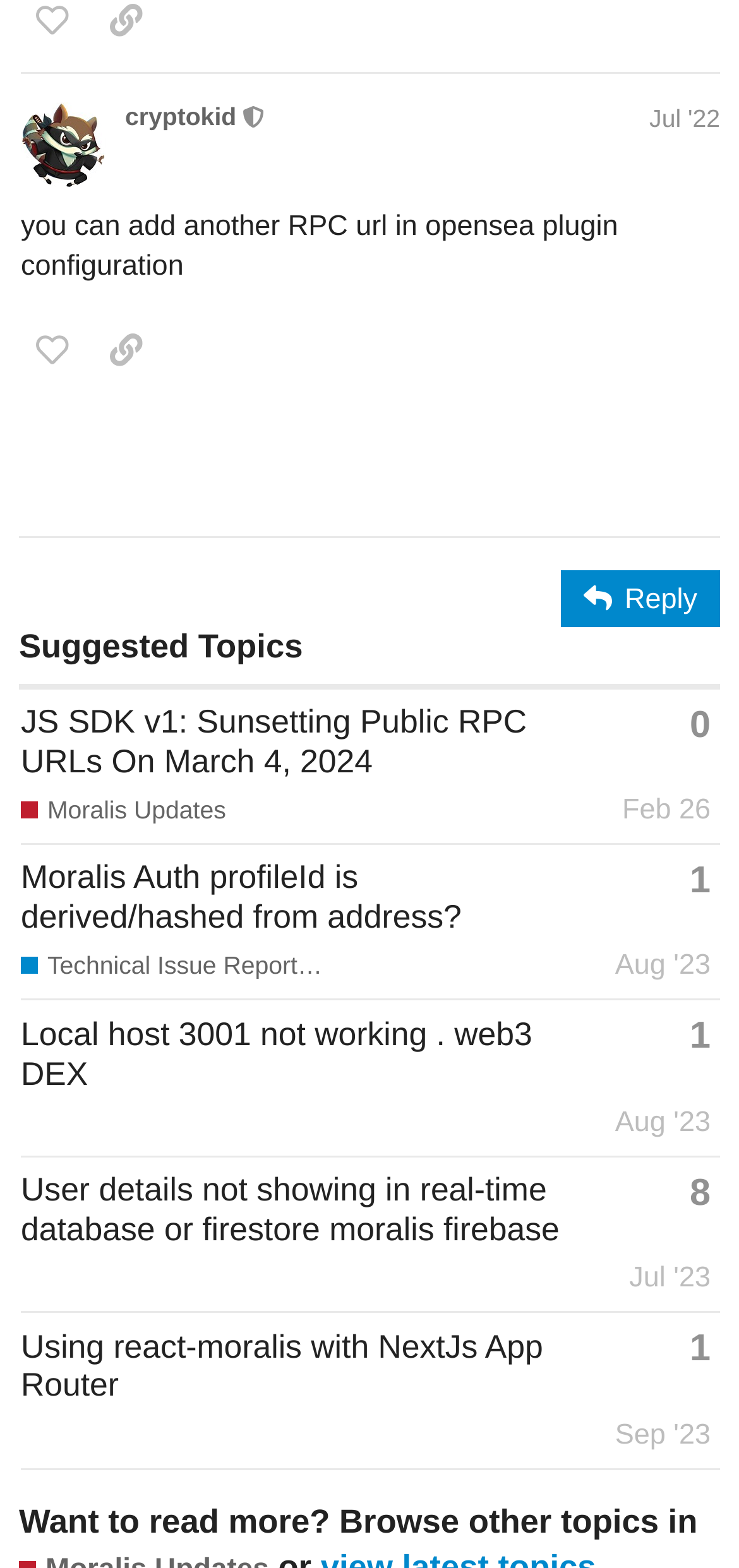Can you provide the bounding box coordinates for the element that should be clicked to implement the instruction: "Reply to the post"?

[0.759, 0.364, 0.974, 0.4]